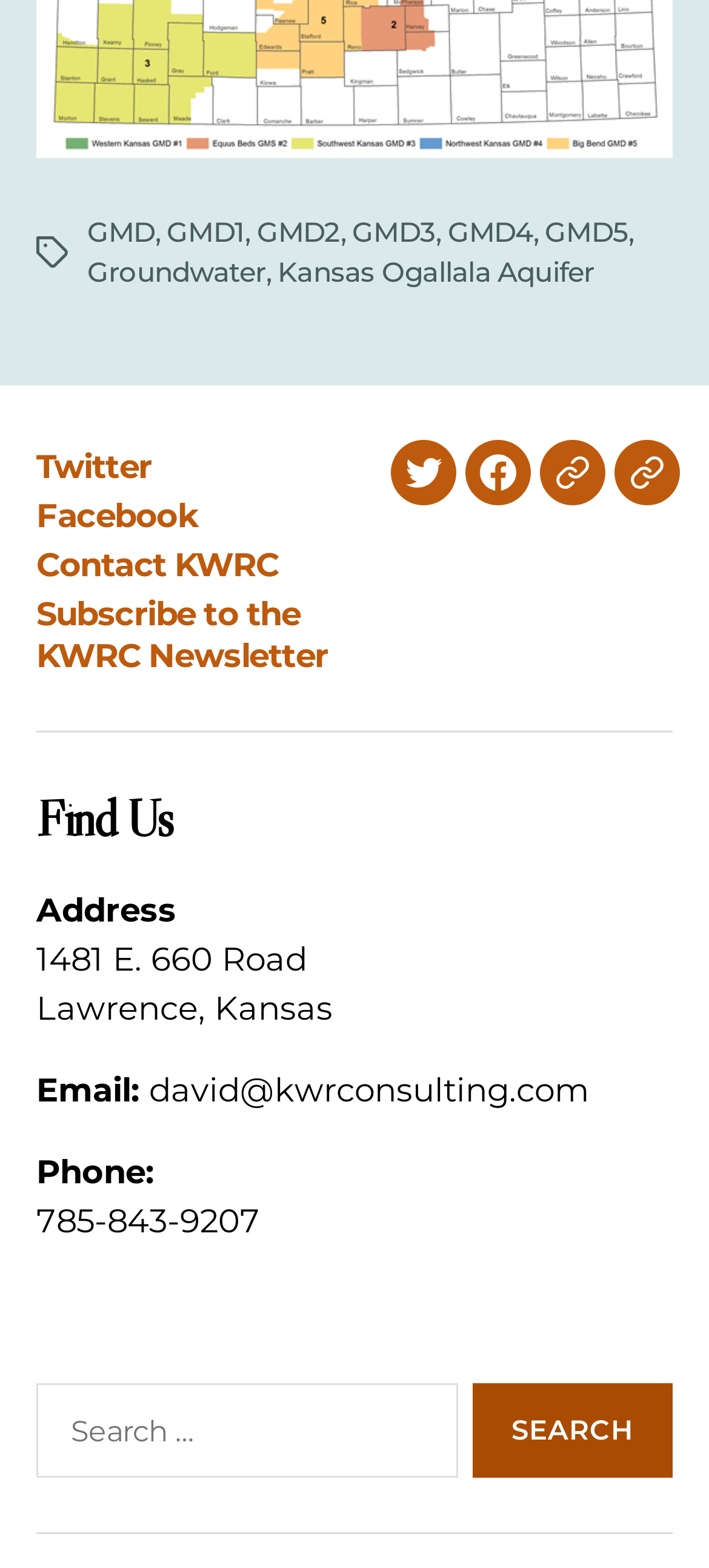Please provide the bounding box coordinates for the element that needs to be clicked to perform the following instruction: "Click on the GMD link". The coordinates should be given as four float numbers between 0 and 1, i.e., [left, top, right, bottom].

[0.123, 0.137, 0.219, 0.159]